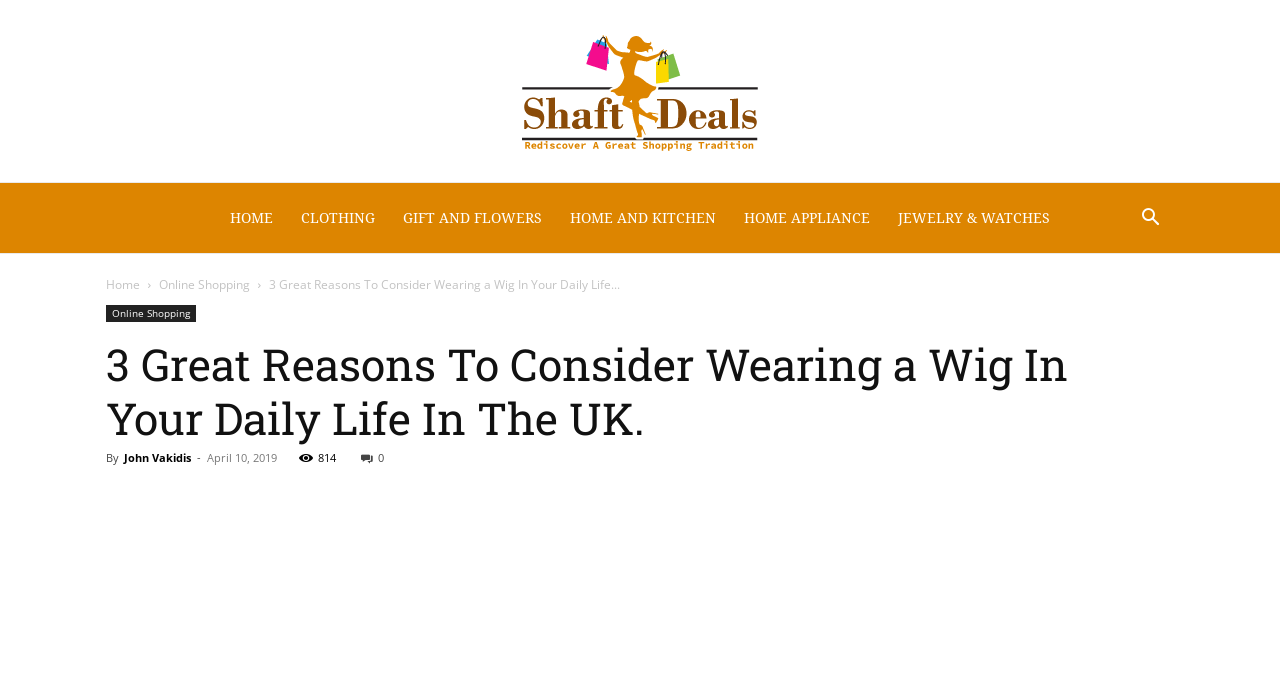Find the UI element described as: "Home" and predict its bounding box coordinates. Ensure the coordinates are four float numbers between 0 and 1, [left, top, right, bottom].

[0.083, 0.434, 0.138, 0.534]